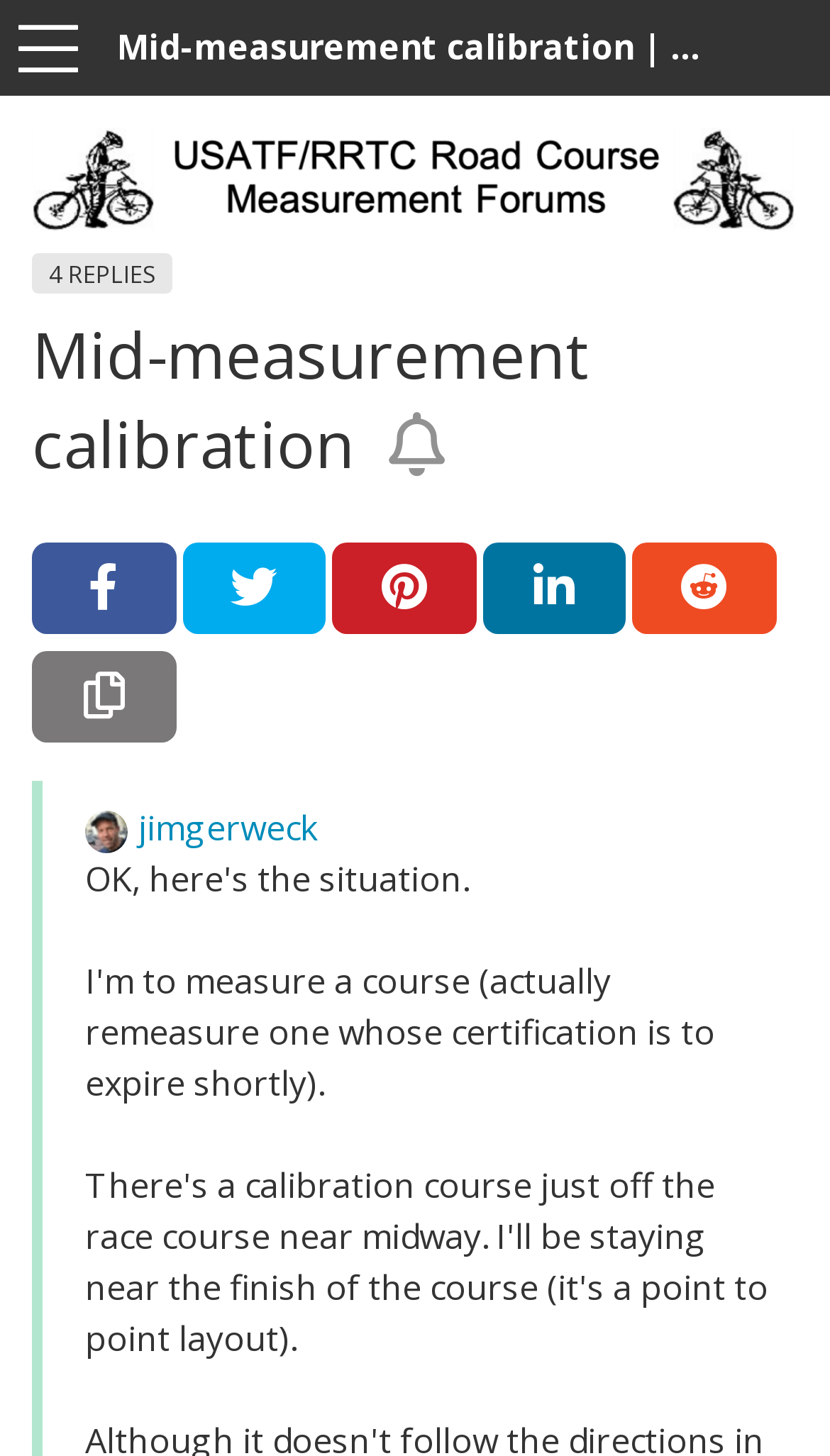What is the name of the user who started this topic?
Based on the image content, provide your answer in one word or a short phrase.

jimgerweck